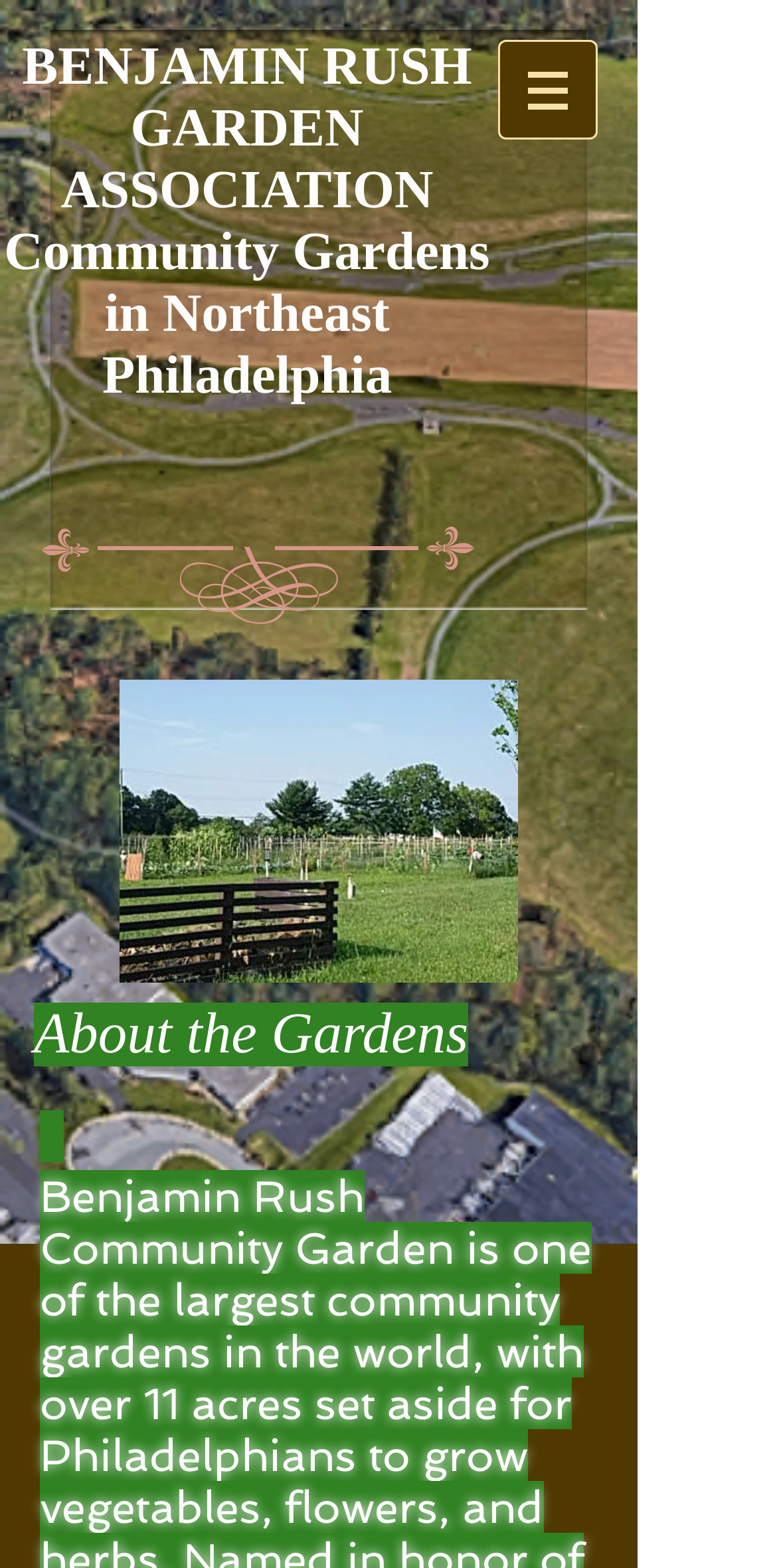Please examine the image and answer the question with a detailed explanation:
How many navigation items are there?

The navigation section is located on the top right corner of the webpage, and it contains a single button with a popup menu. Therefore, there is only one navigation item.